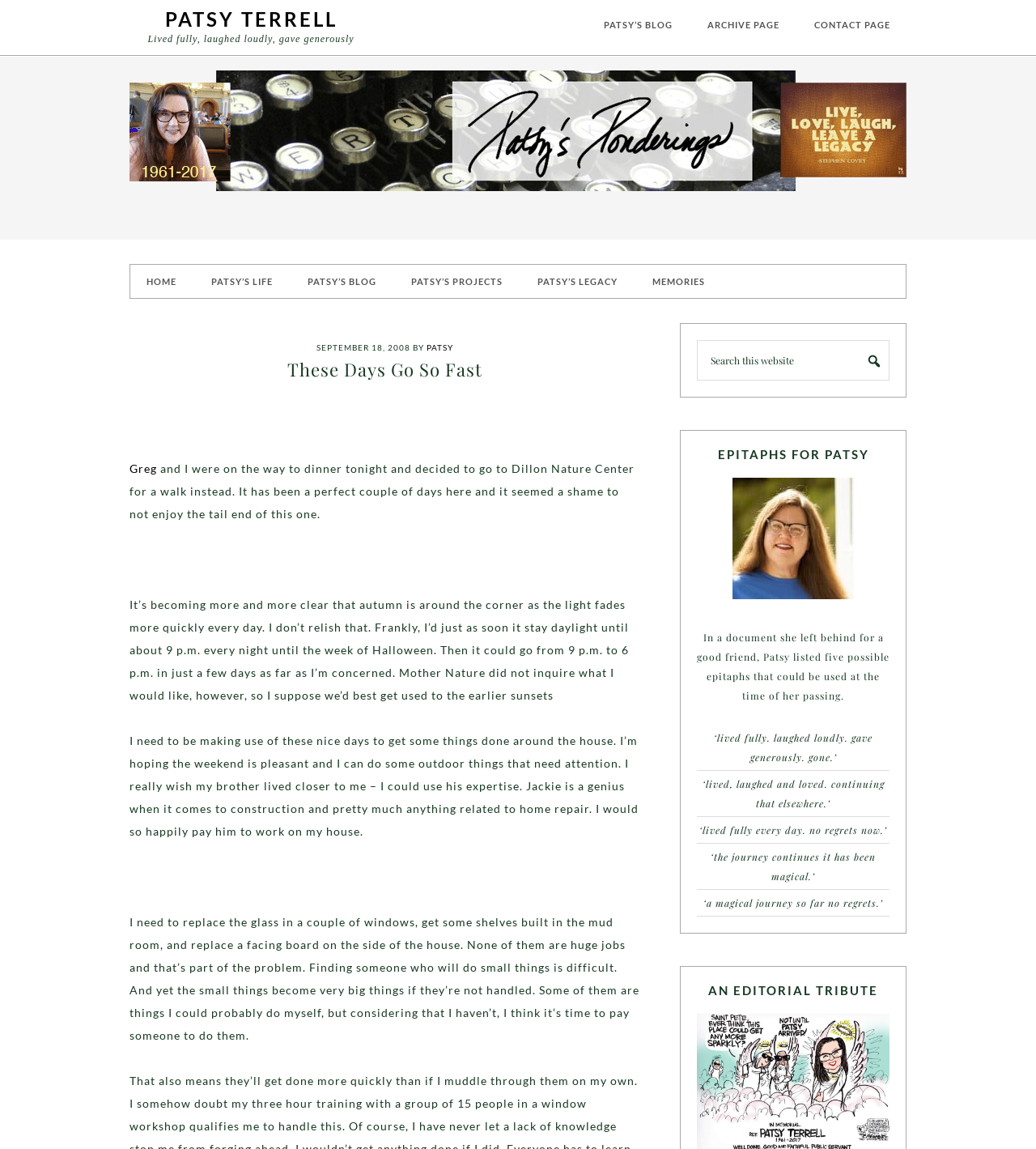What is the headline of the webpage?

These Days Go So Fast